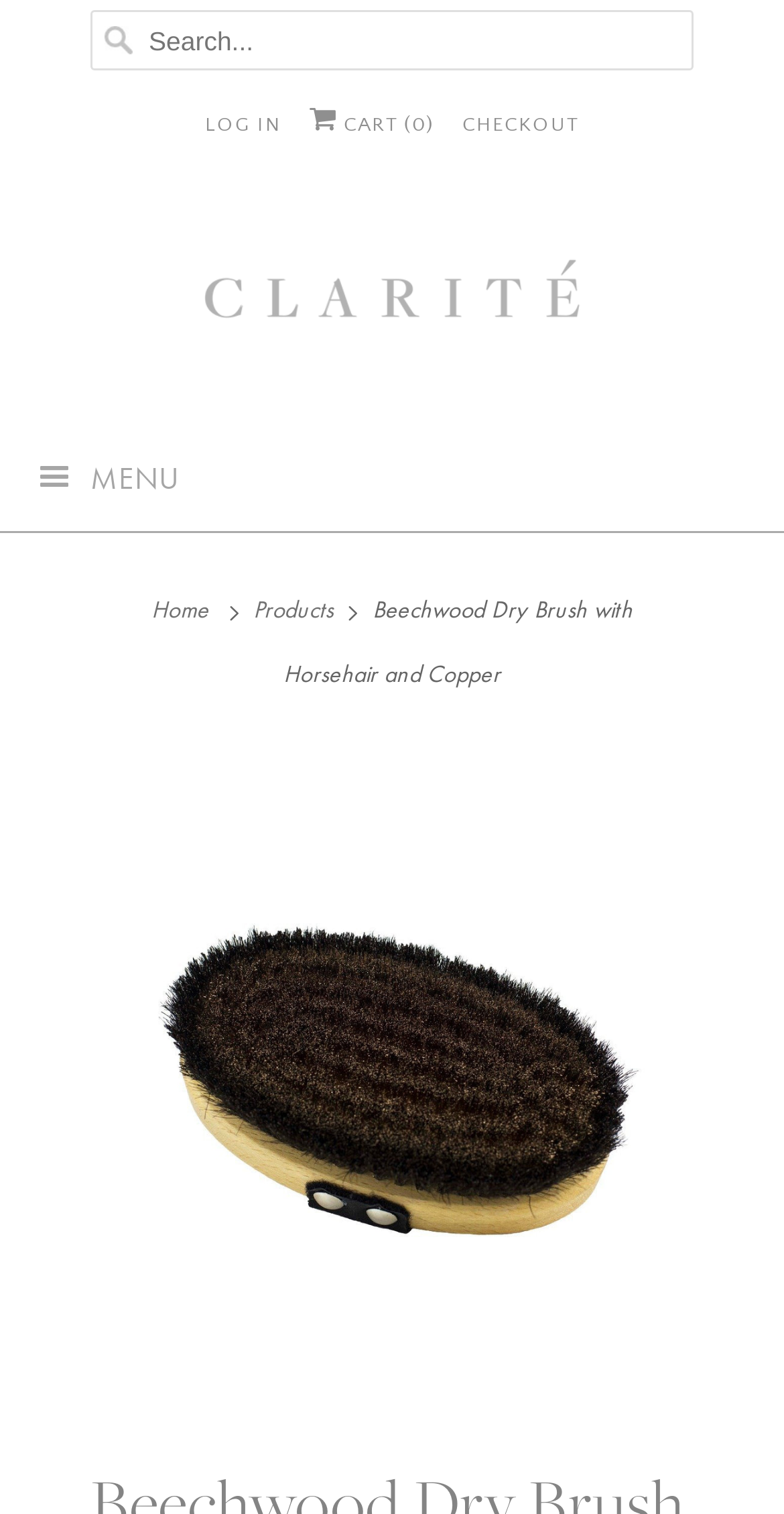Identify the bounding box for the described UI element: "Checkout".

[0.59, 0.064, 0.739, 0.104]